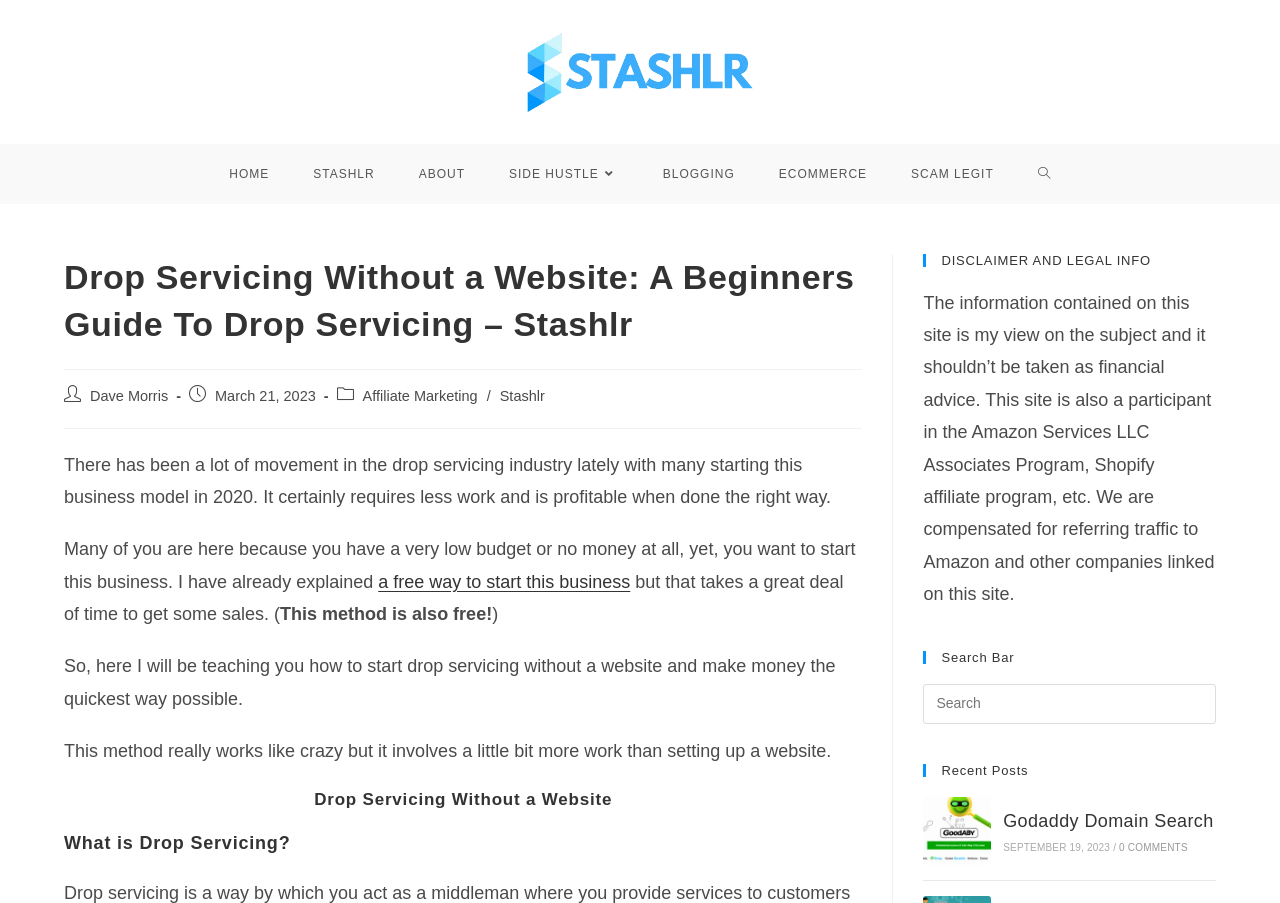Locate the bounding box coordinates of the element to click to perform the following action: 'Read the disclaimer and legal info'. The coordinates should be given as four float values between 0 and 1, in the form of [left, top, right, bottom].

[0.721, 0.281, 0.95, 0.295]